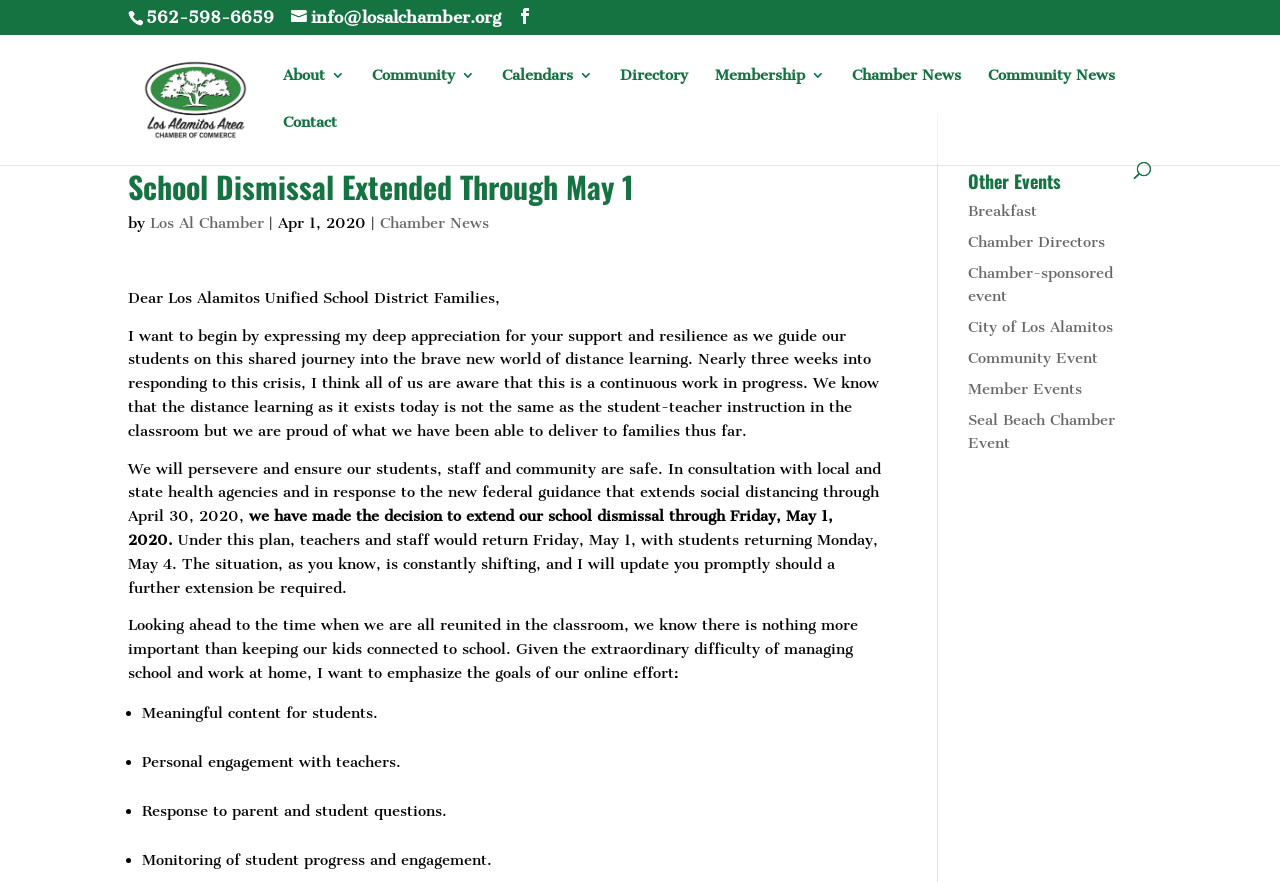Bounding box coordinates should be provided in the format (top-left x, top-left y, bottom-right x, bottom-right y) with all values between 0 and 1. Identify the bounding box for this UI element: Community Event

[0.756, 0.396, 0.858, 0.416]